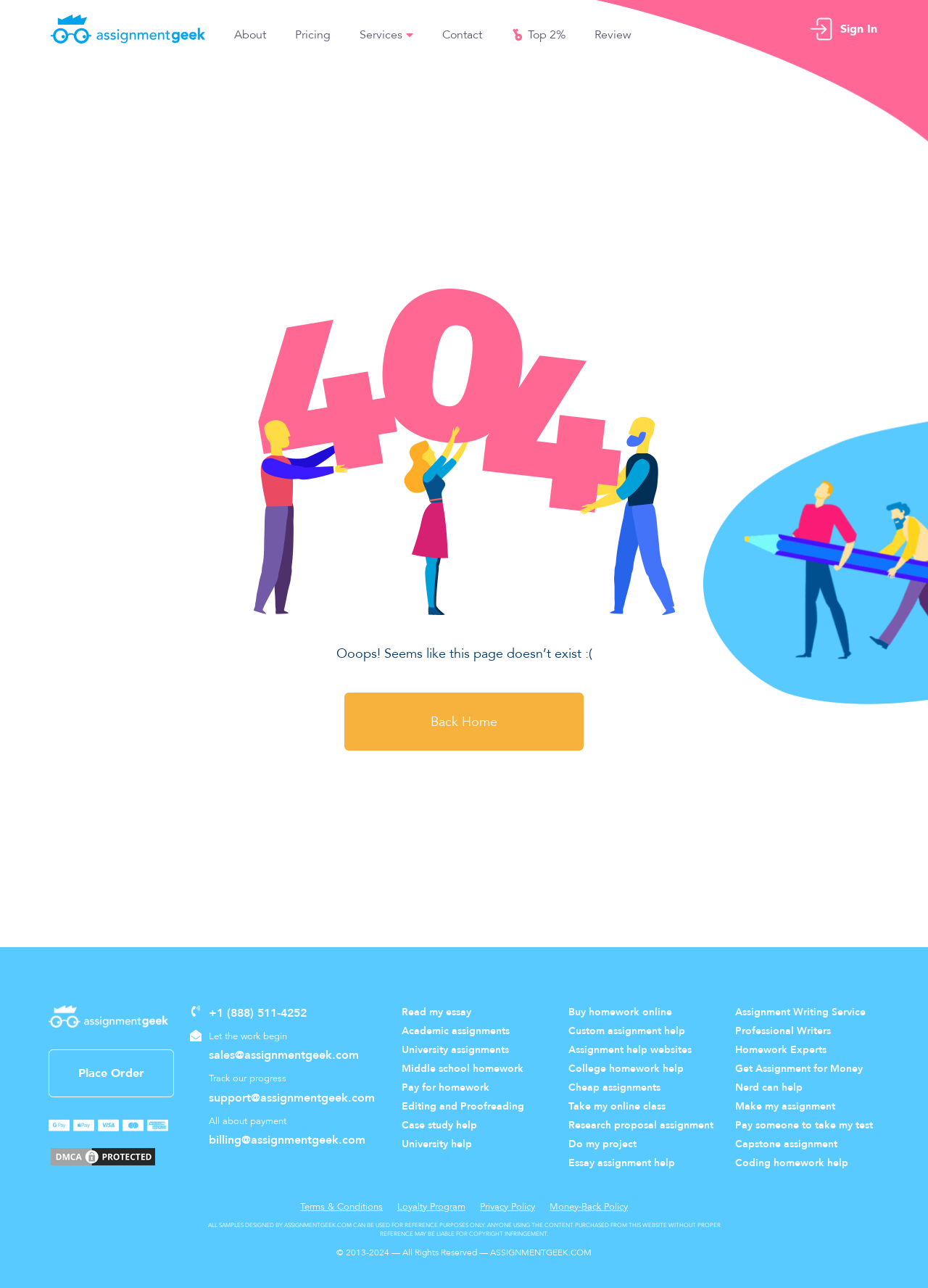What is the name of the website? Refer to the image and provide a one-word or short phrase answer.

Assignment Geek